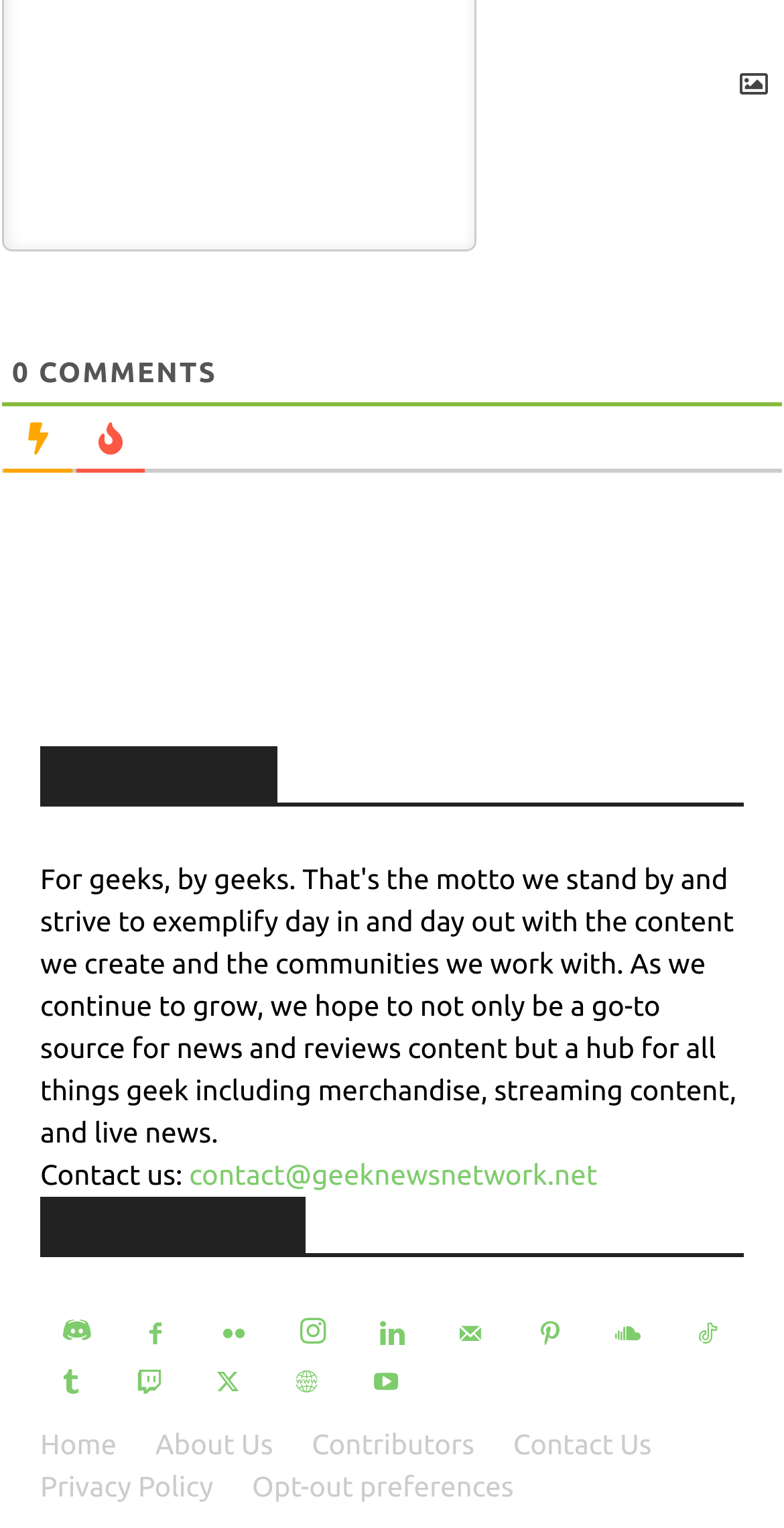Respond to the question below with a concise word or phrase:
What is the contact email address?

contact@geeknewsnetwork.net